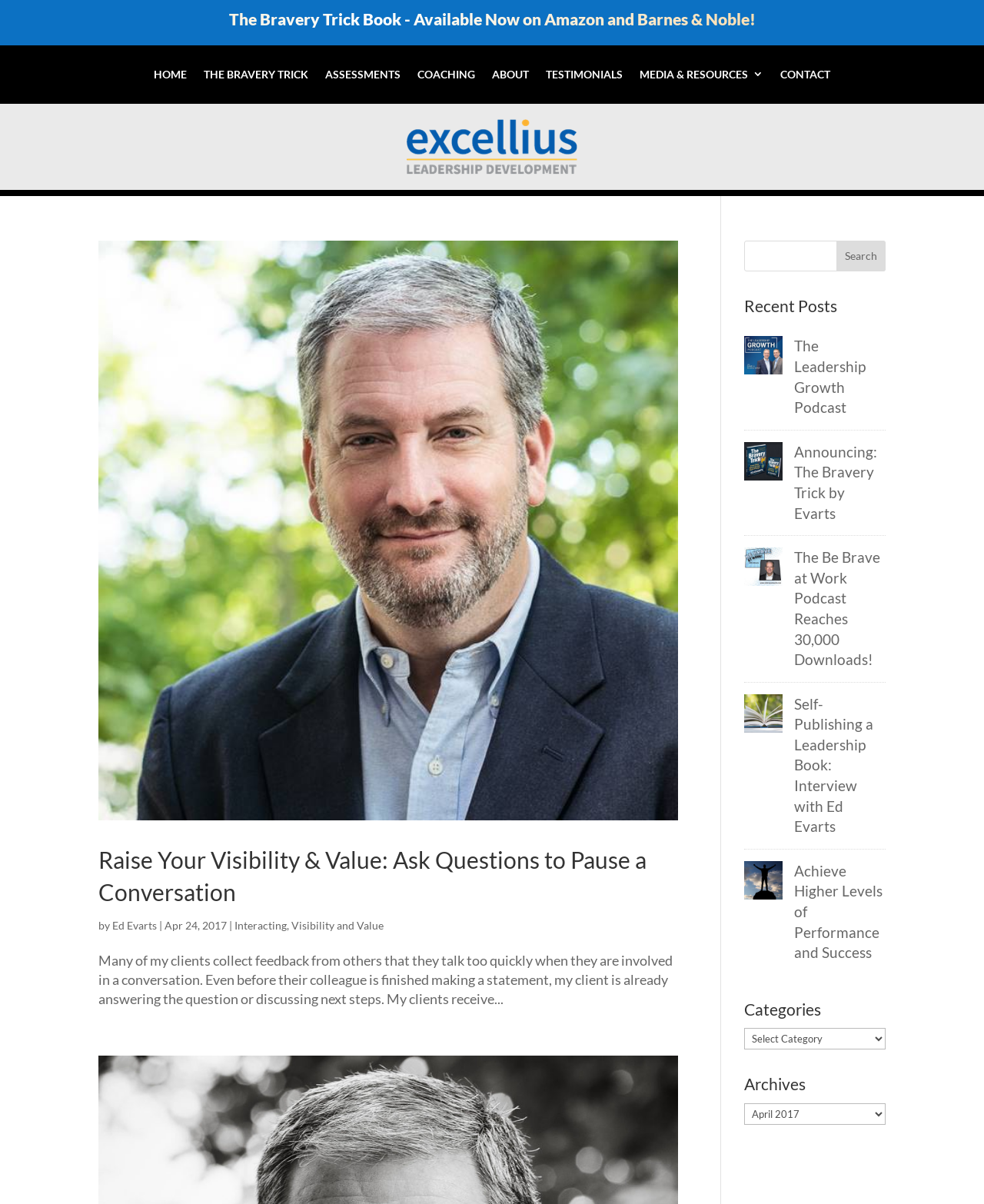What is the name of the book available on Amazon and Barnes & Noble?
Please provide a single word or phrase based on the screenshot.

The Bravery Trick Book